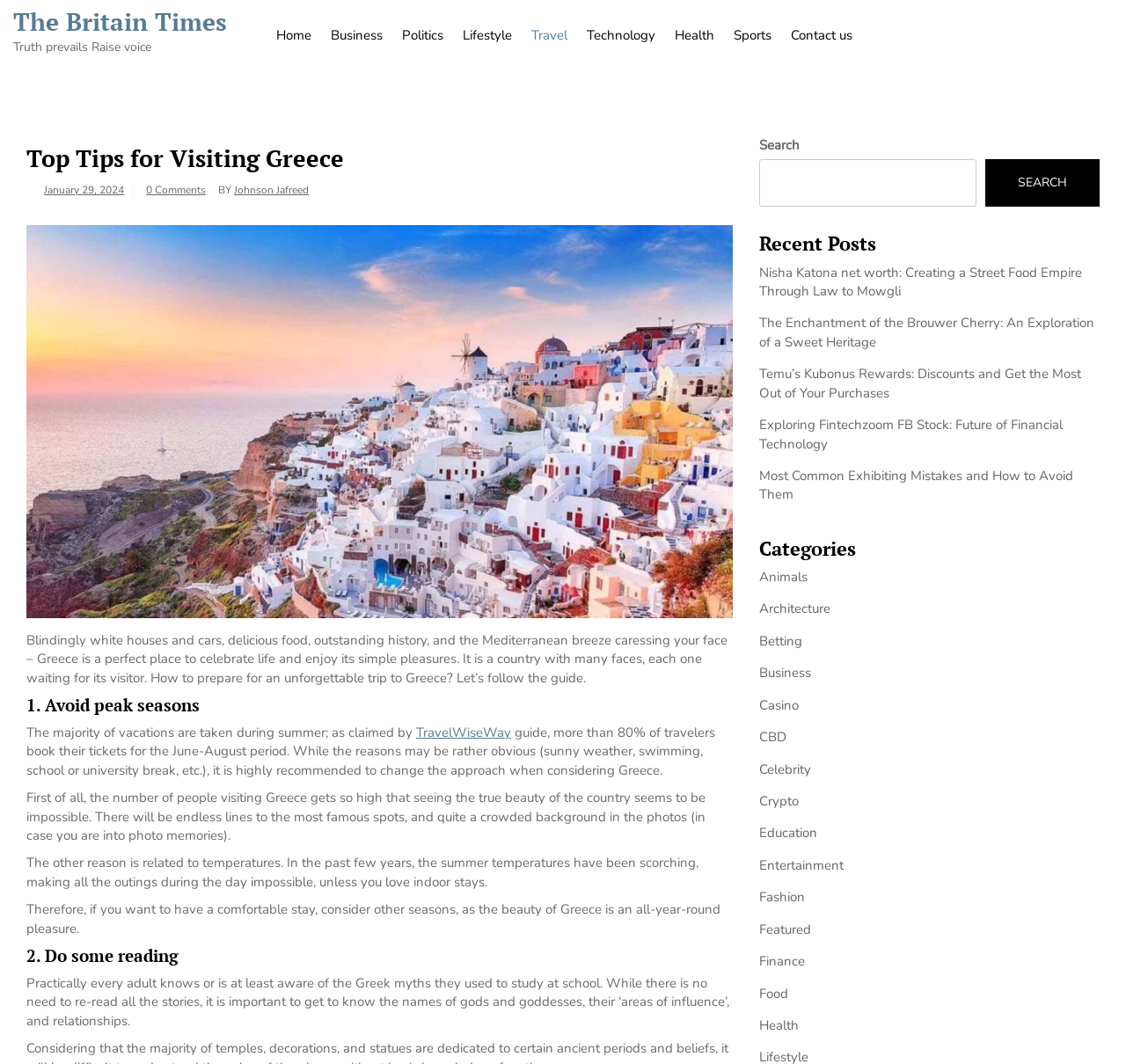What is the name of the guide mentioned in the article?
Provide a detailed and well-explained answer to the question.

The guide is mentioned in the article as stating that more than 80% of travelers book their tickets for the June-August period, and it is referred to as 'TravelWiseWay guide'.